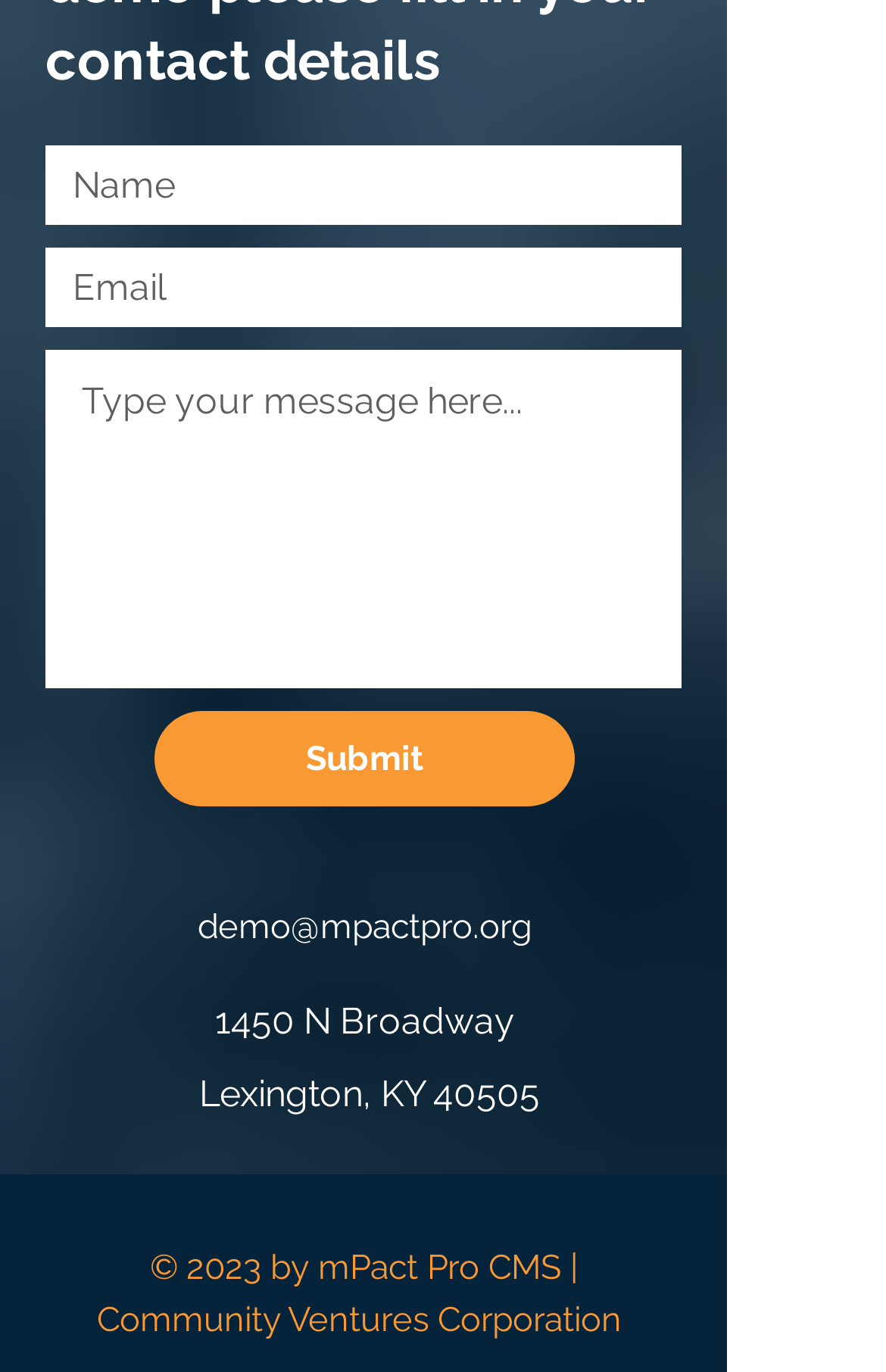Please provide a brief answer to the question using only one word or phrase: 
How many textboxes are there?

3